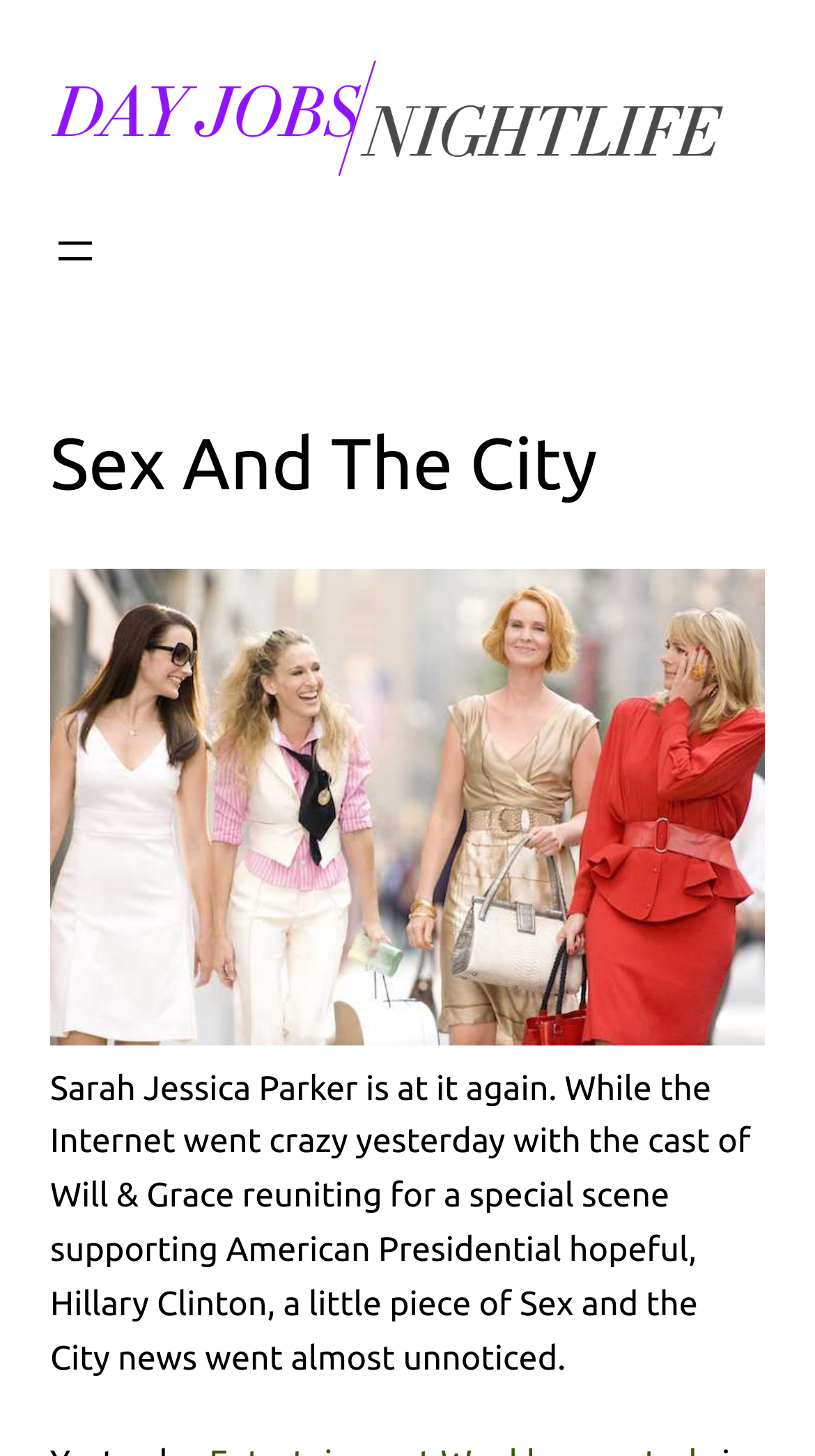Determine the bounding box for the UI element that matches this description: "aria-label="Open menu"".

[0.062, 0.156, 0.123, 0.19]